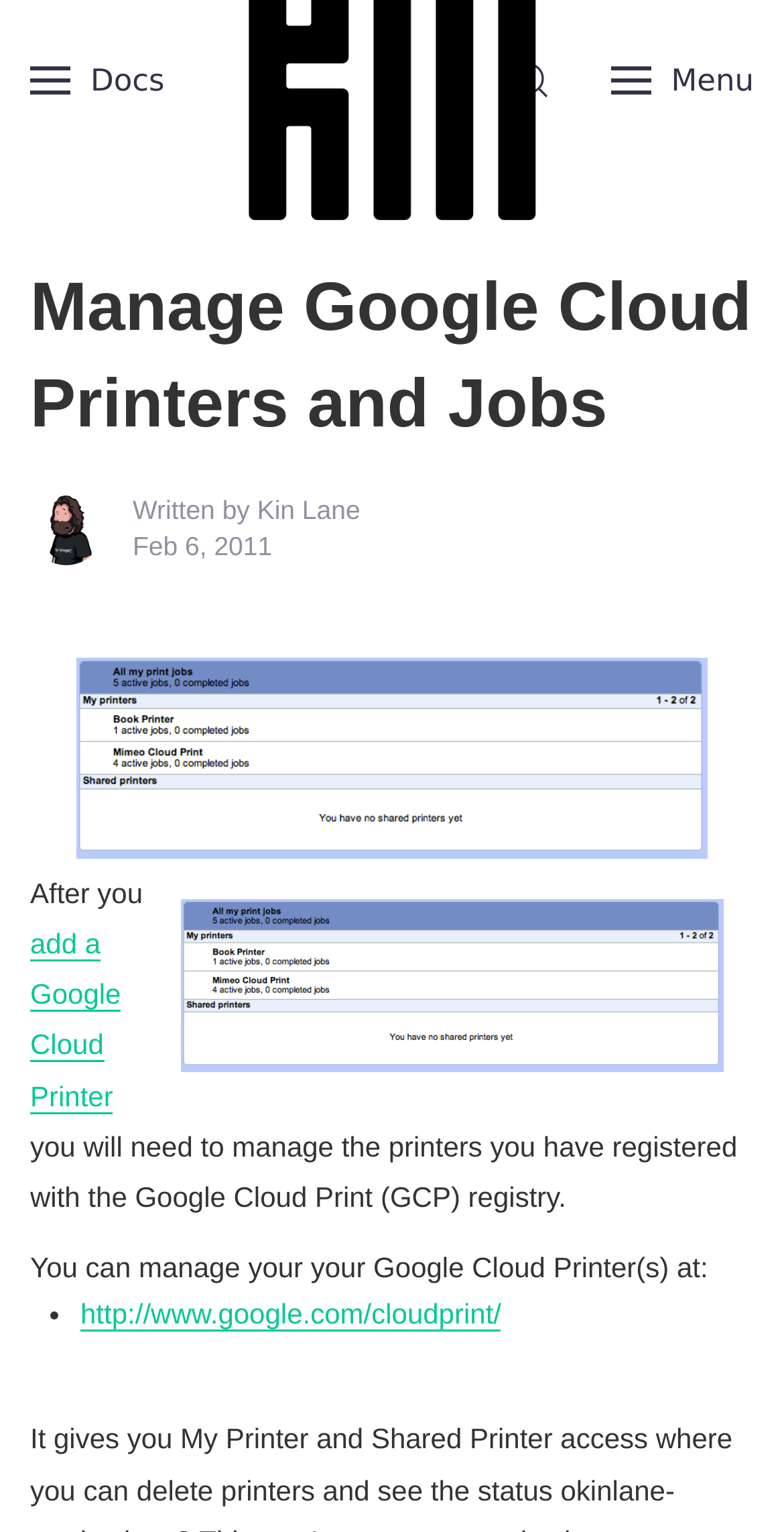Using the information in the image, give a comprehensive answer to the question: 
What is the purpose of the webpage?

The webpage provides information on how to manage Google Cloud Printers and jobs, including a link to the Google Cloud Print website, indicating that the purpose is to assist users in managing their printers.